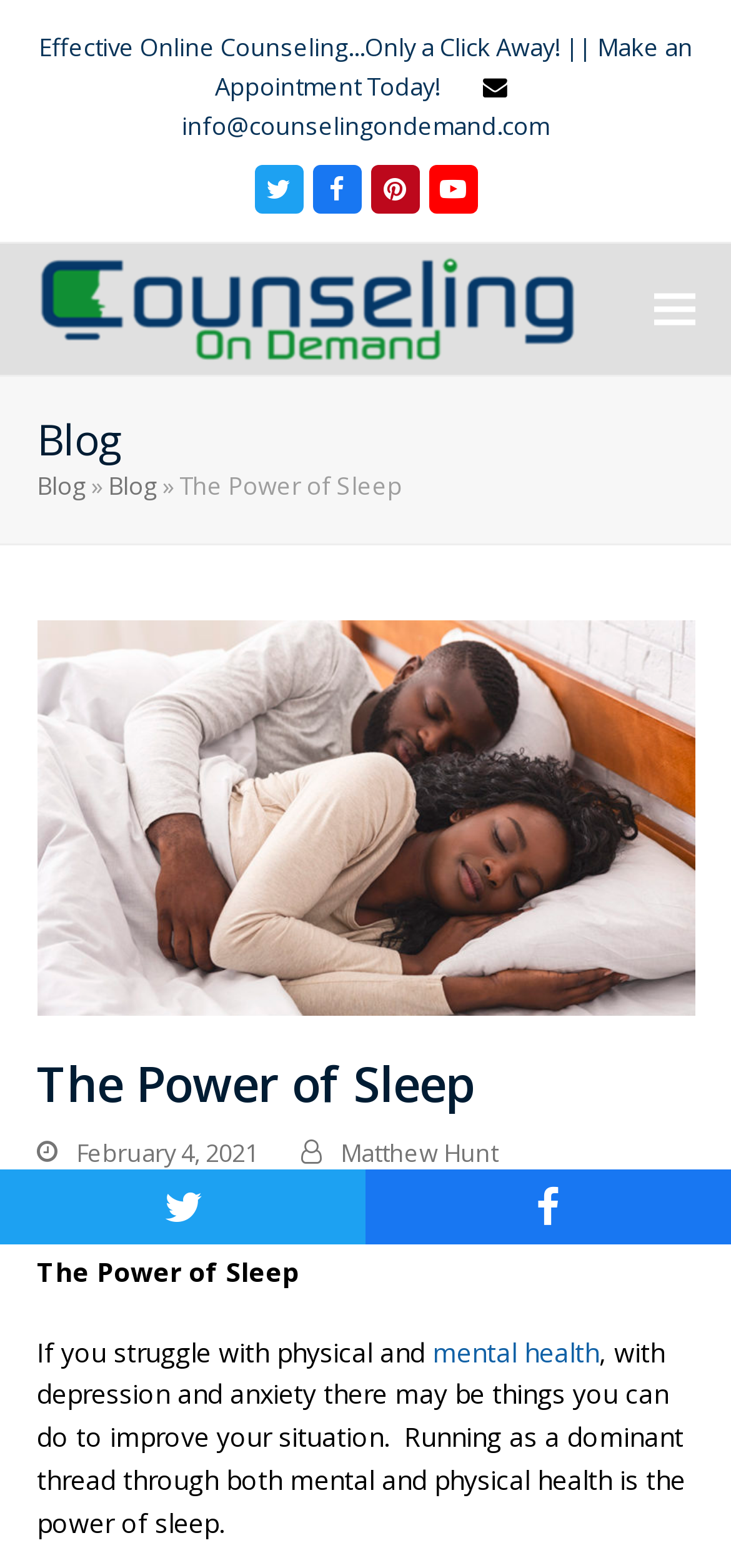Given the description: "Matthew Hunt", determine the bounding box coordinates of the UI element. The coordinates should be formatted as four float numbers between 0 and 1, [left, top, right, bottom].

[0.465, 0.724, 0.681, 0.746]